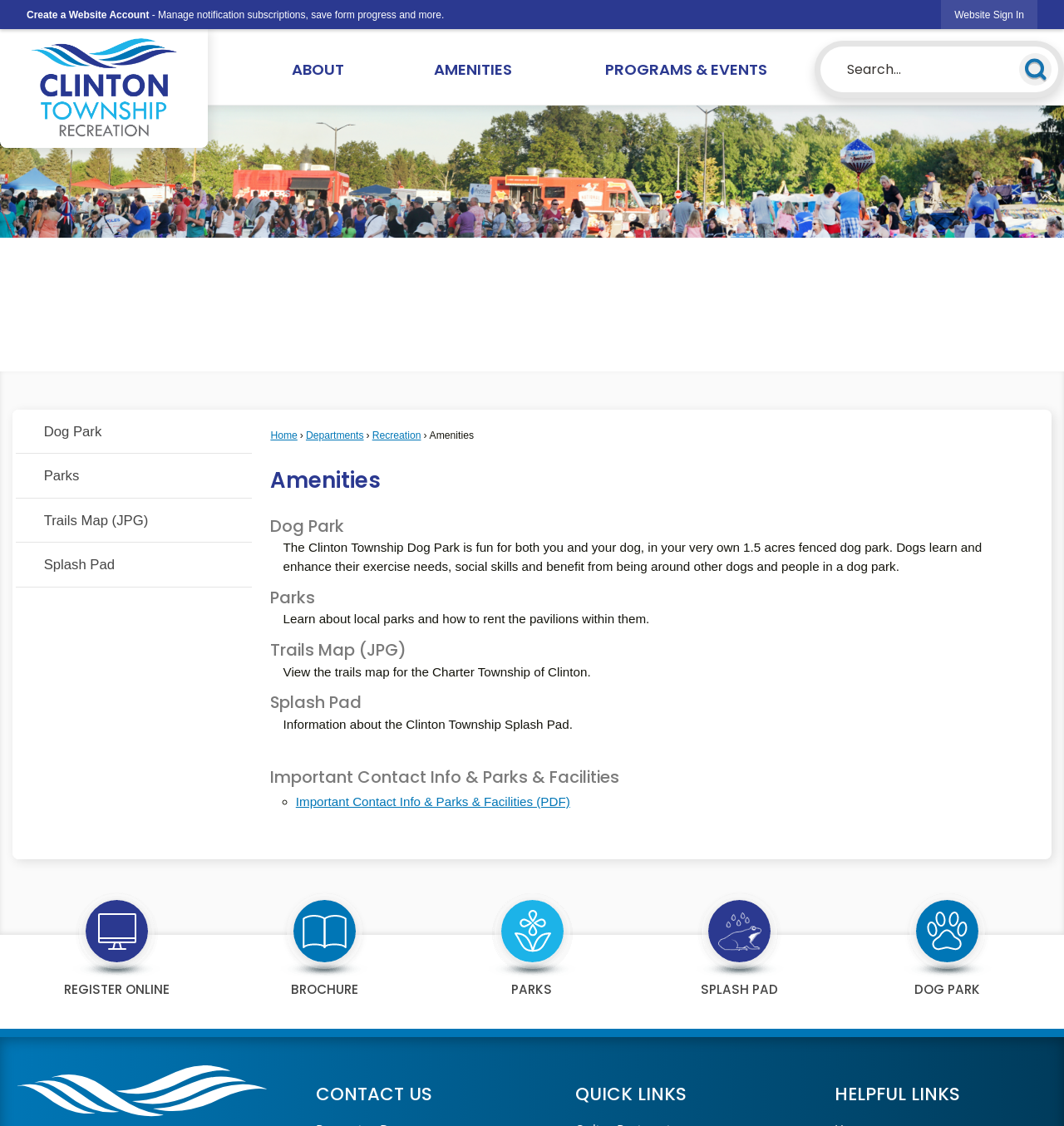Please identify the bounding box coordinates of where to click in order to follow the instruction: "Sign in to the website".

[0.885, 0.0, 0.975, 0.026]